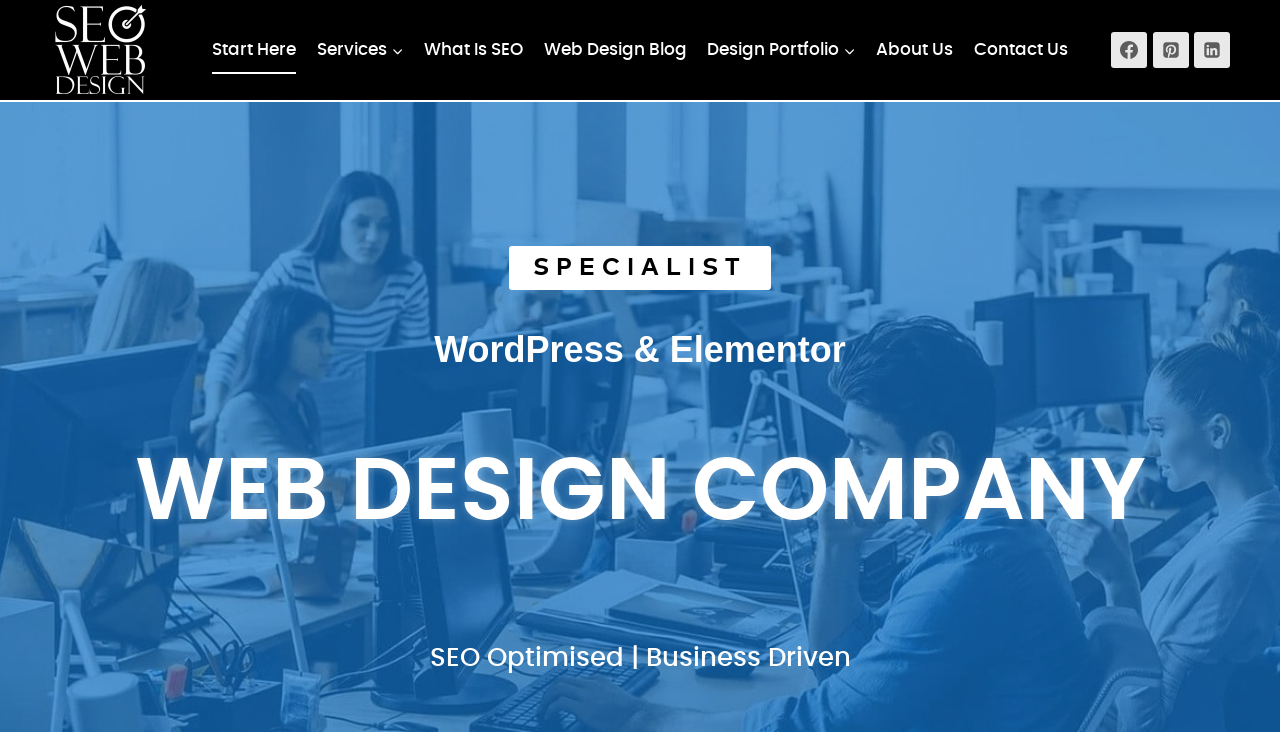Please provide the main heading of the webpage content.

WEB DESIGN COMPANY